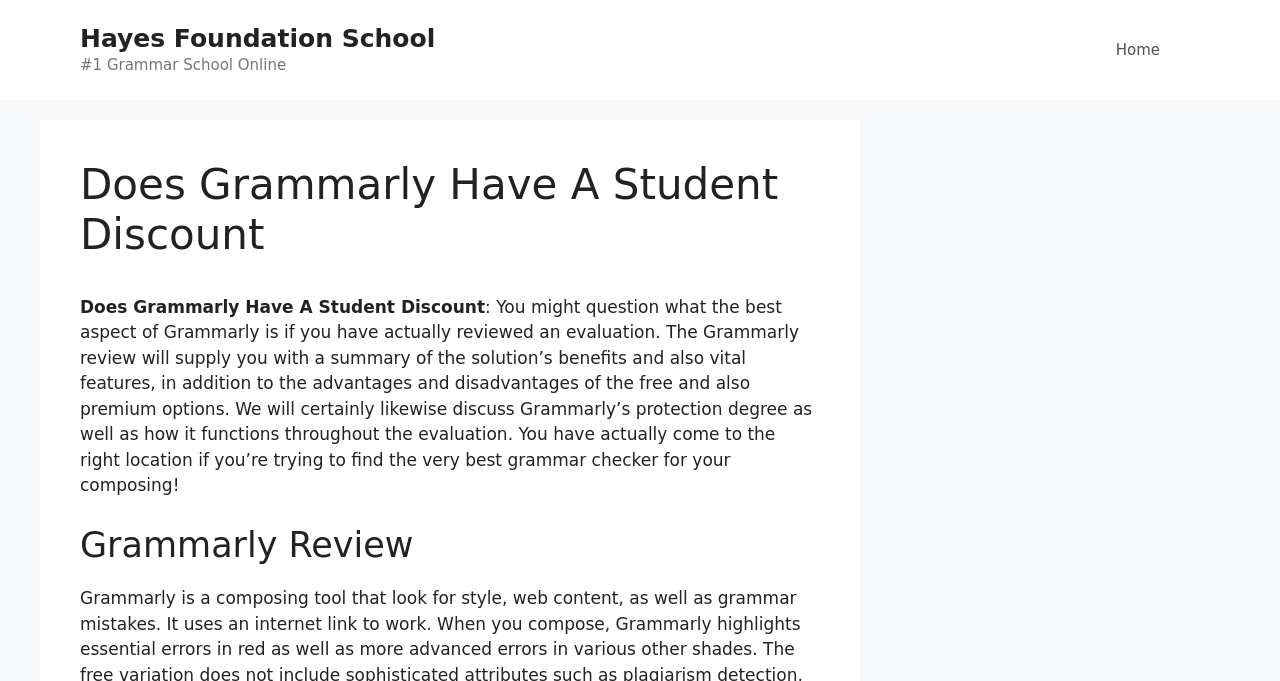Please answer the following question using a single word or phrase: 
What is the purpose of the Grammarly review?

To provide a summary of benefits and features